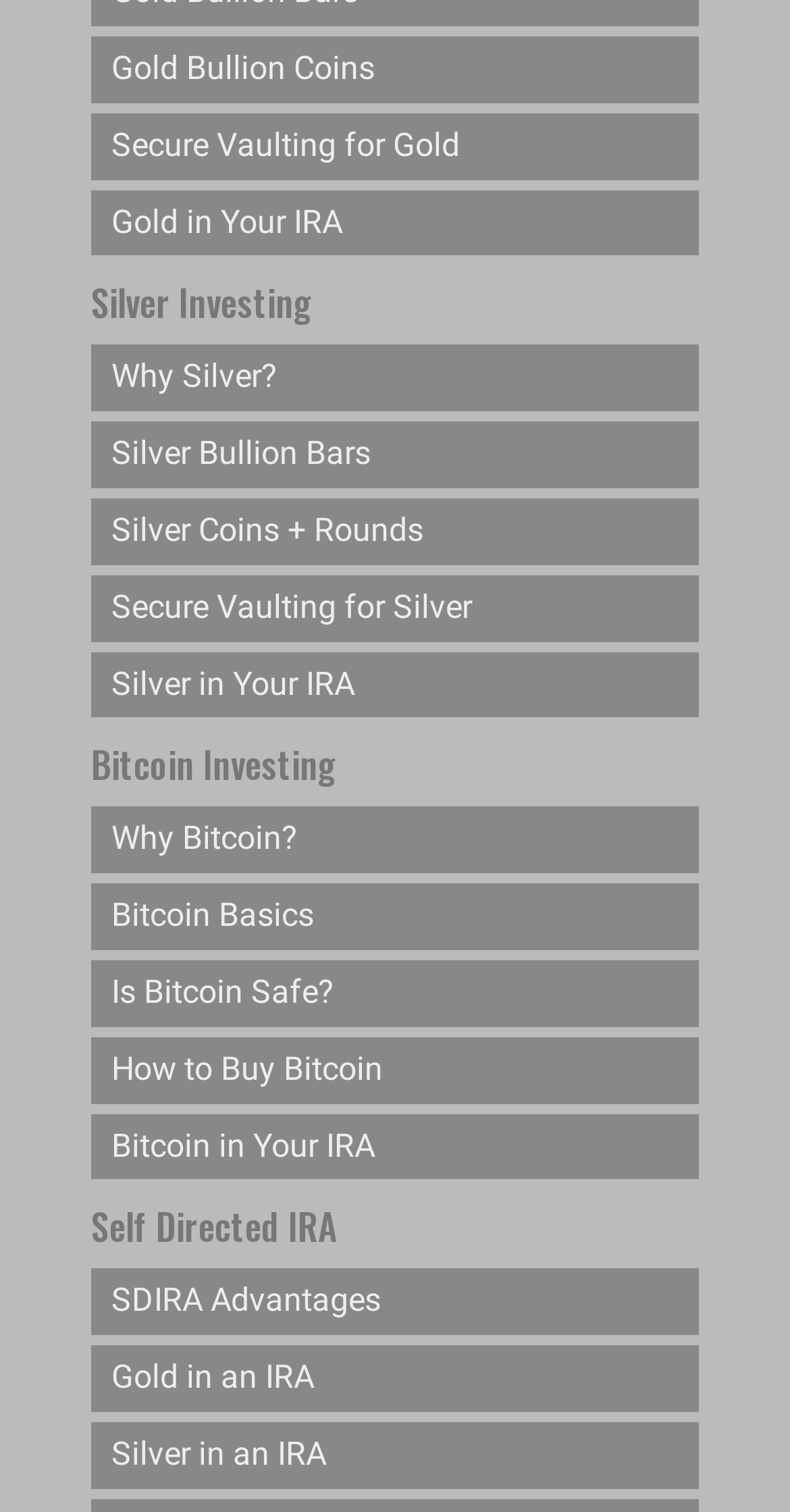Given the element description SDIRA Advantages, predict the bounding box coordinates for the UI element in the webpage screenshot. The format should be (top-left x, top-left y, bottom-right x, bottom-right y), and the values should be between 0 and 1.

[0.115, 0.839, 0.885, 0.883]